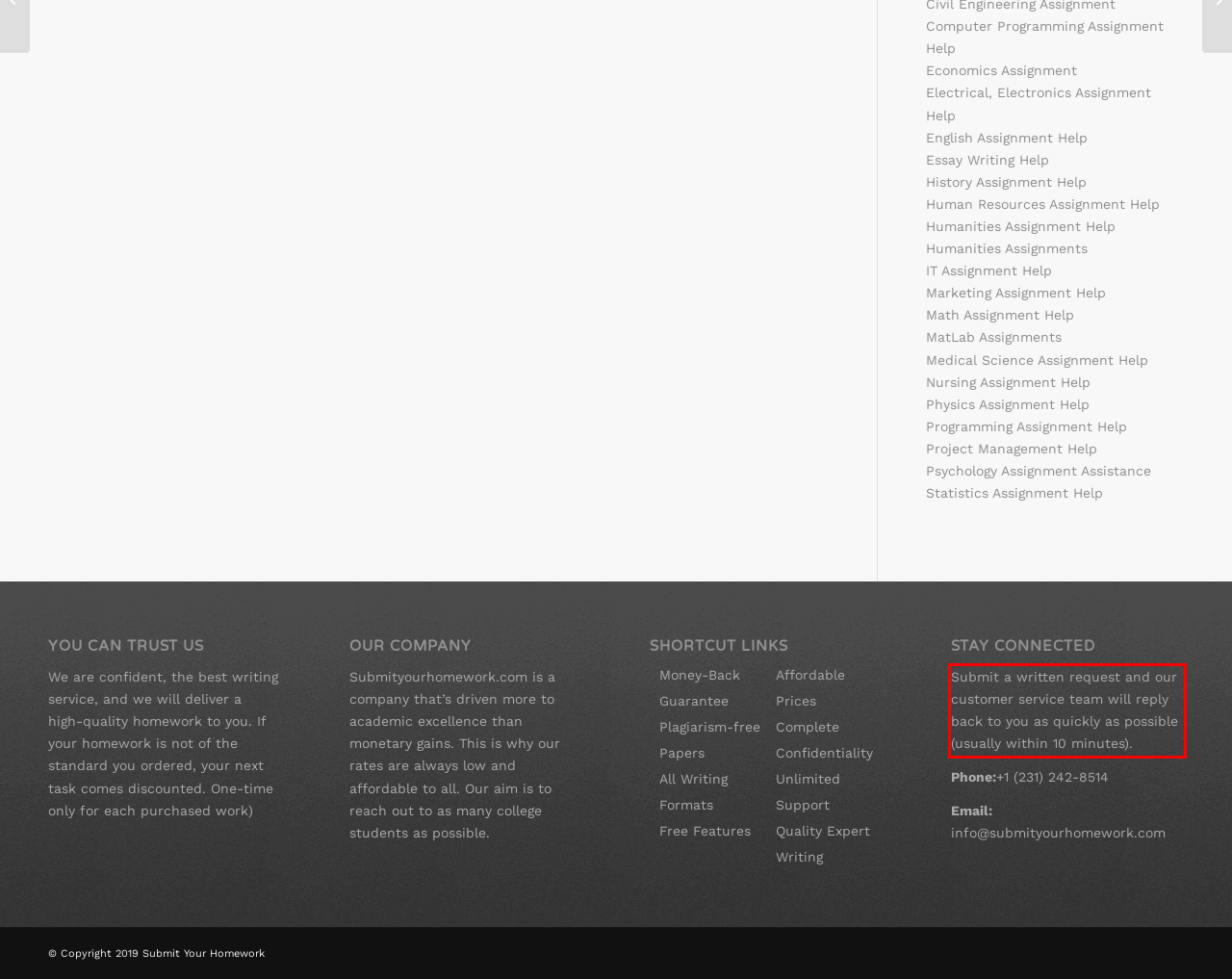From the given screenshot of a webpage, identify the red bounding box and extract the text content within it.

Submit a written request and our customer service team will reply back to you as quickly as possible (usually within 10 minutes).